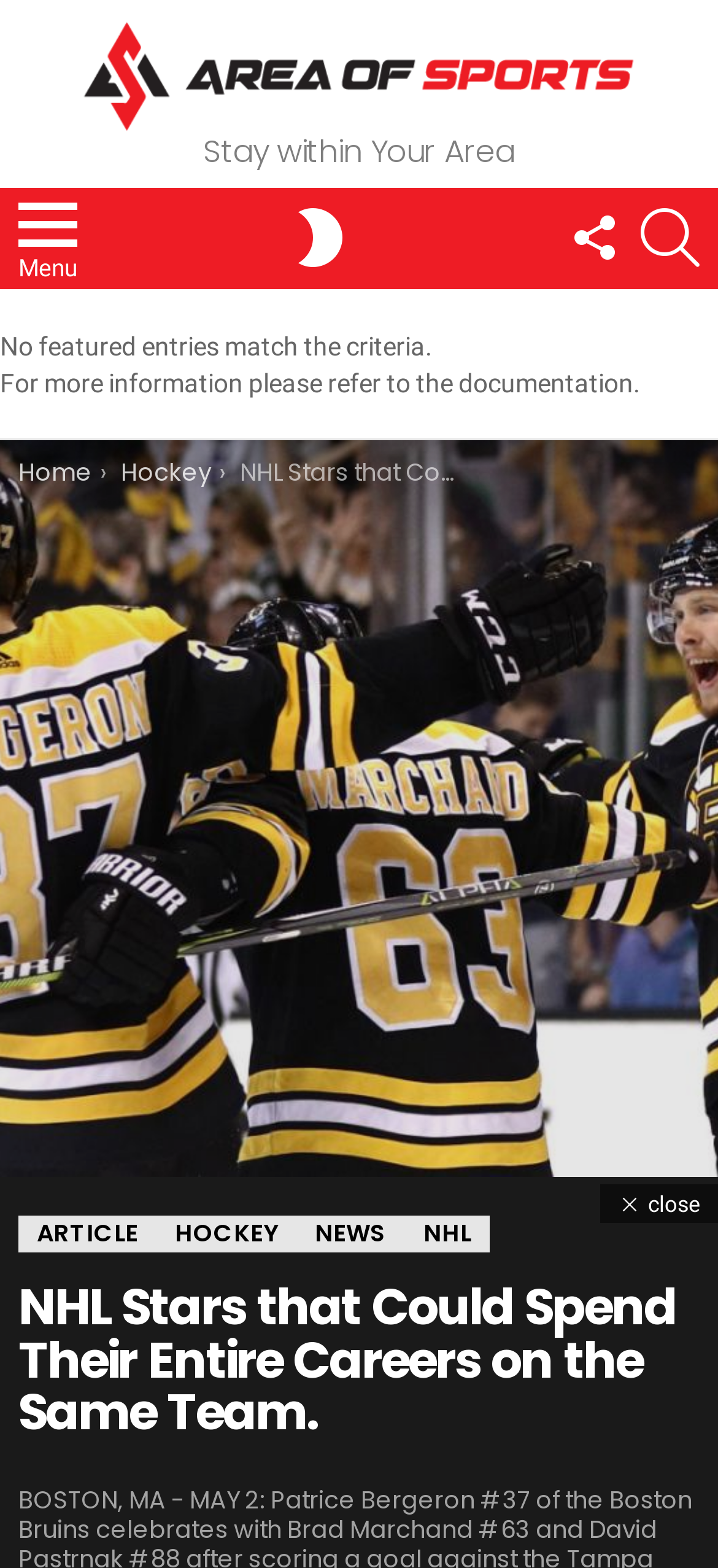Specify the bounding box coordinates of the element's region that should be clicked to achieve the following instruction: "read the article". The bounding box coordinates consist of four float numbers between 0 and 1, in the format [left, top, right, bottom].

[0.026, 0.775, 0.218, 0.799]